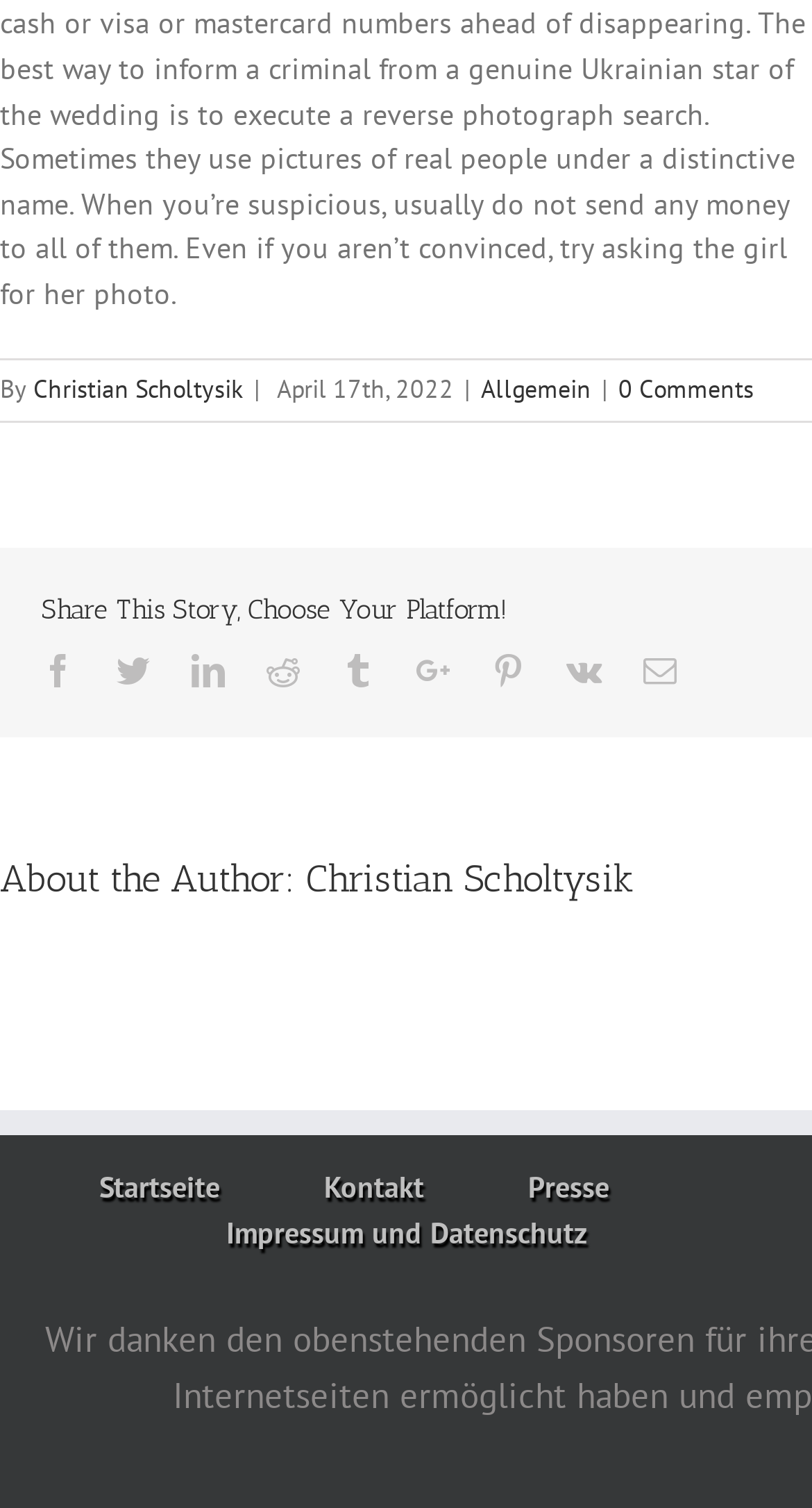Locate the bounding box coordinates of the item that should be clicked to fulfill the instruction: "Go to the homepage".

[0.122, 0.774, 0.399, 0.804]